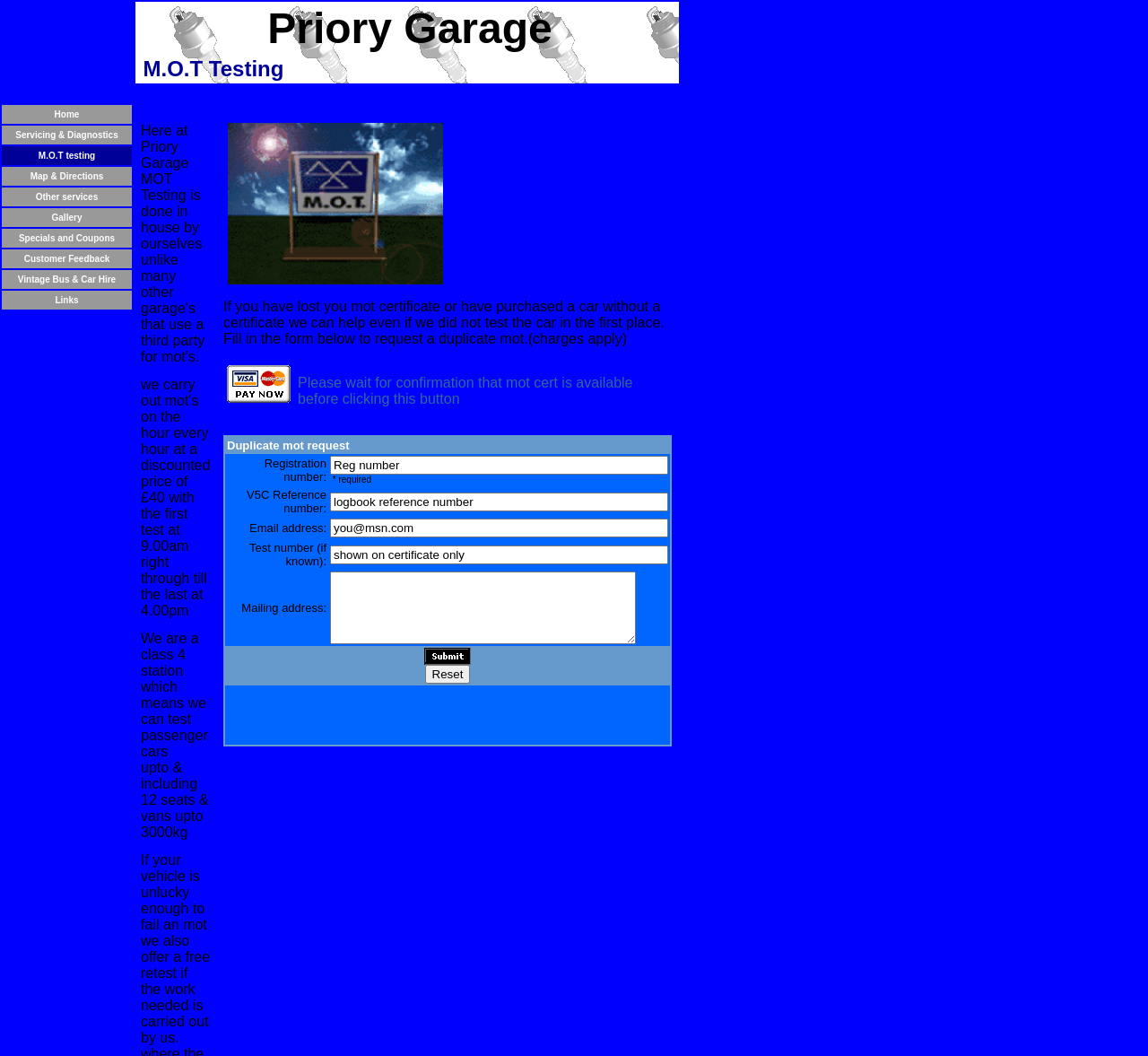Kindly determine the bounding box coordinates for the area that needs to be clicked to execute this instruction: "Request a duplicate MOT certificate".

[0.288, 0.432, 0.582, 0.449]